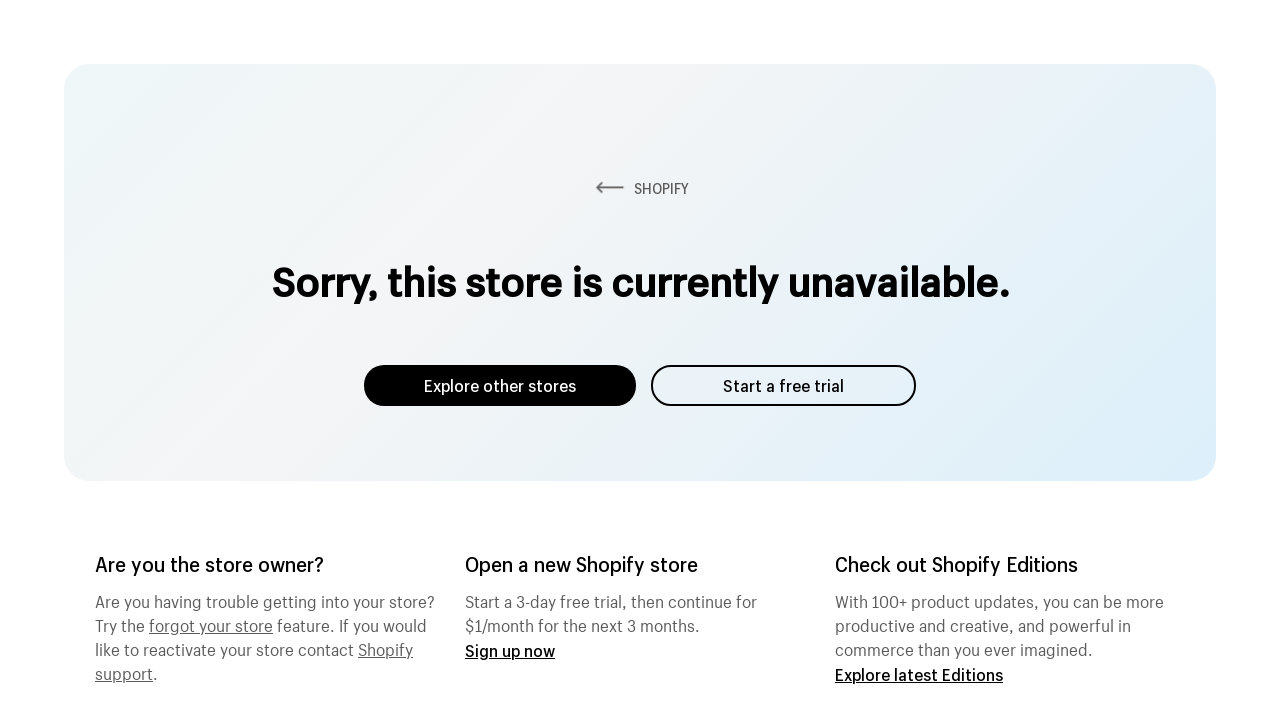Given the element description, predict the bounding box coordinates in the format (top-left x, top-left y, bottom-right x, bottom-right y), using floating point numbers between 0 and 1: Shopify support

[0.074, 0.874, 0.323, 0.943]